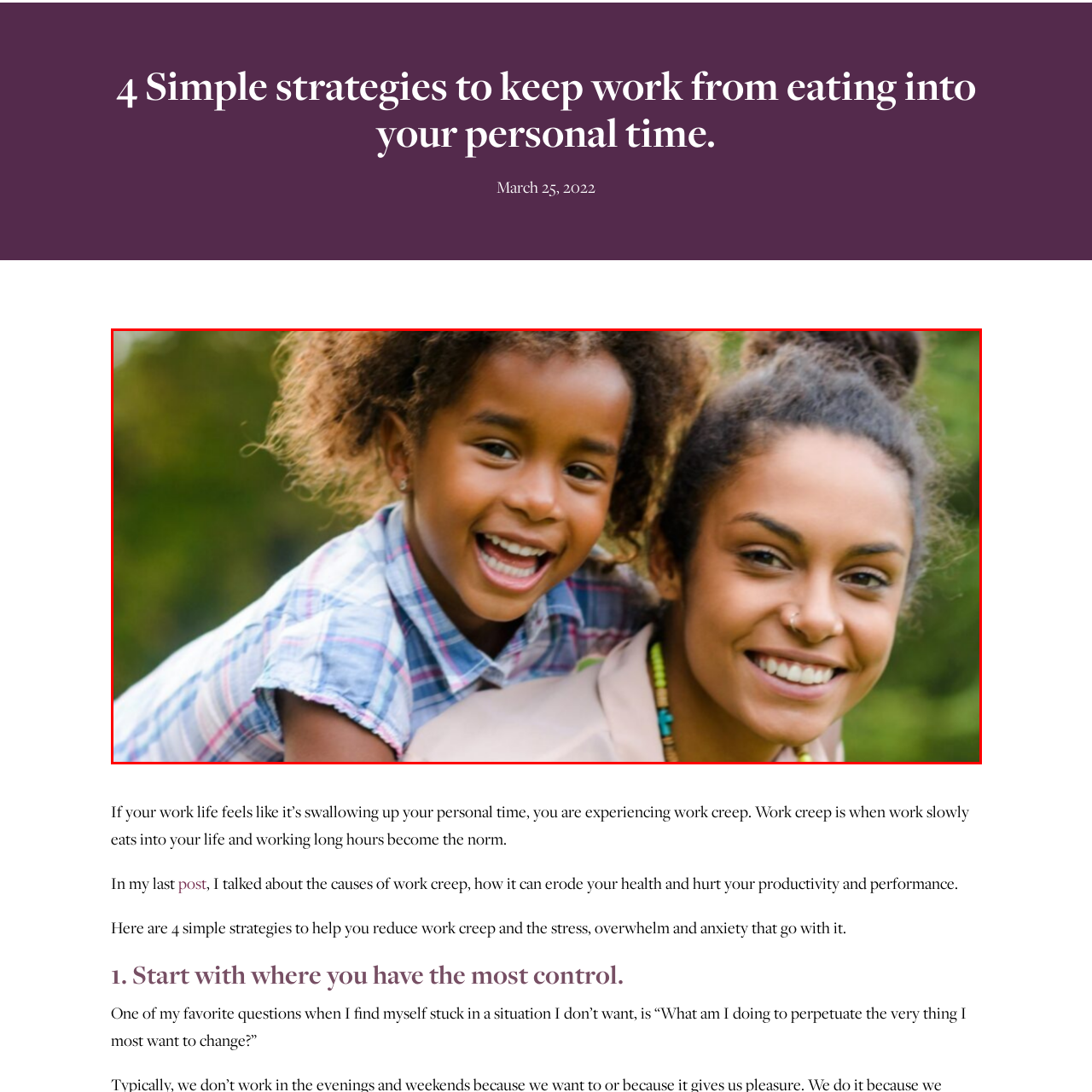Using the image highlighted in the red border, answer the following question concisely with a word or phrase:
Is the scene set indoors or outdoors?

Outdoors